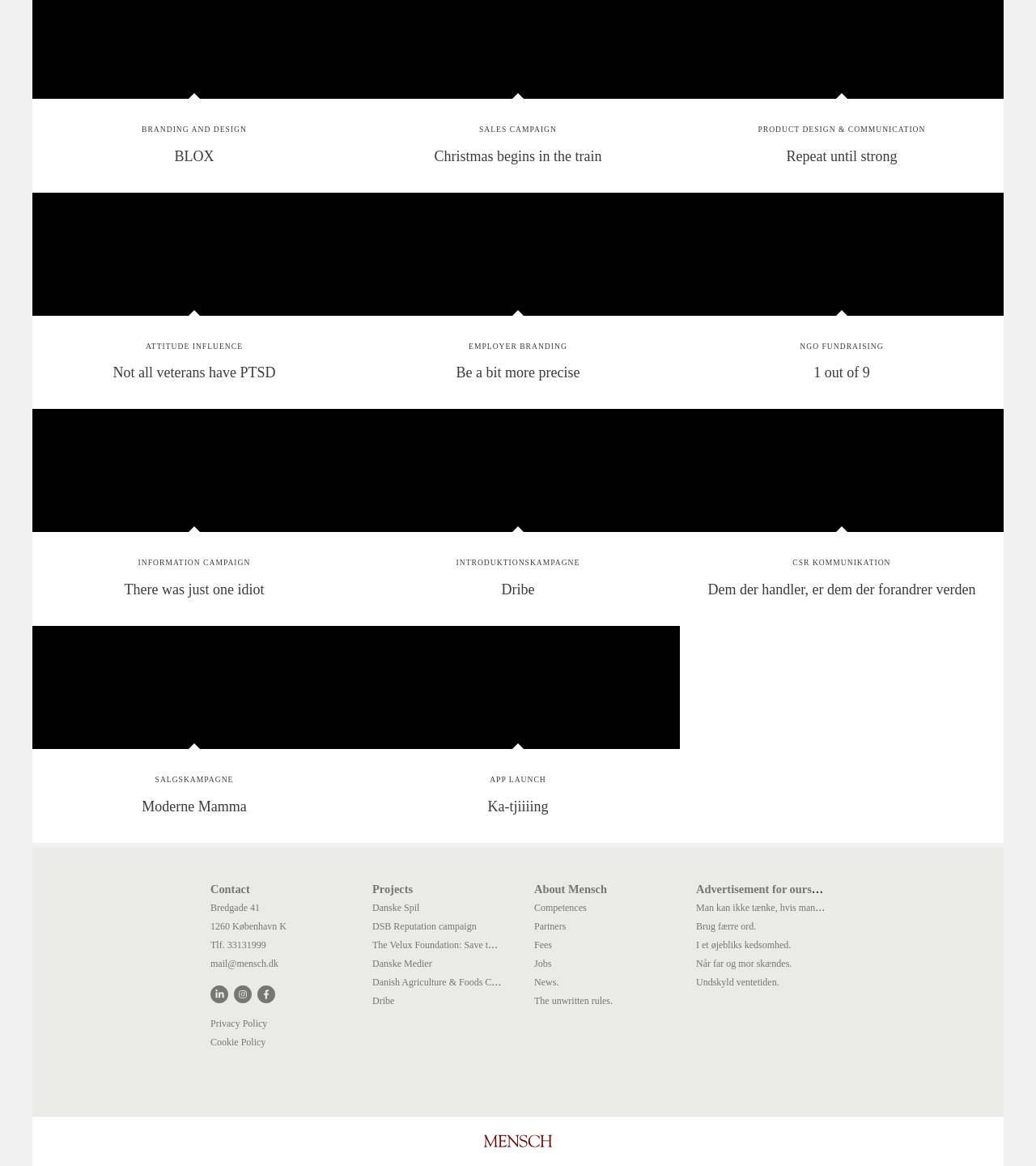Determine the bounding box coordinates of the clickable element necessary to fulfill the instruction: "Click on 'ATTITUDE INFLUENCE Not all veterans have PTSD'". Provide the coordinates as four float numbers within the 0 to 1 range, i.e., [left, top, right, bottom].

[0.031, 0.165, 0.344, 0.329]